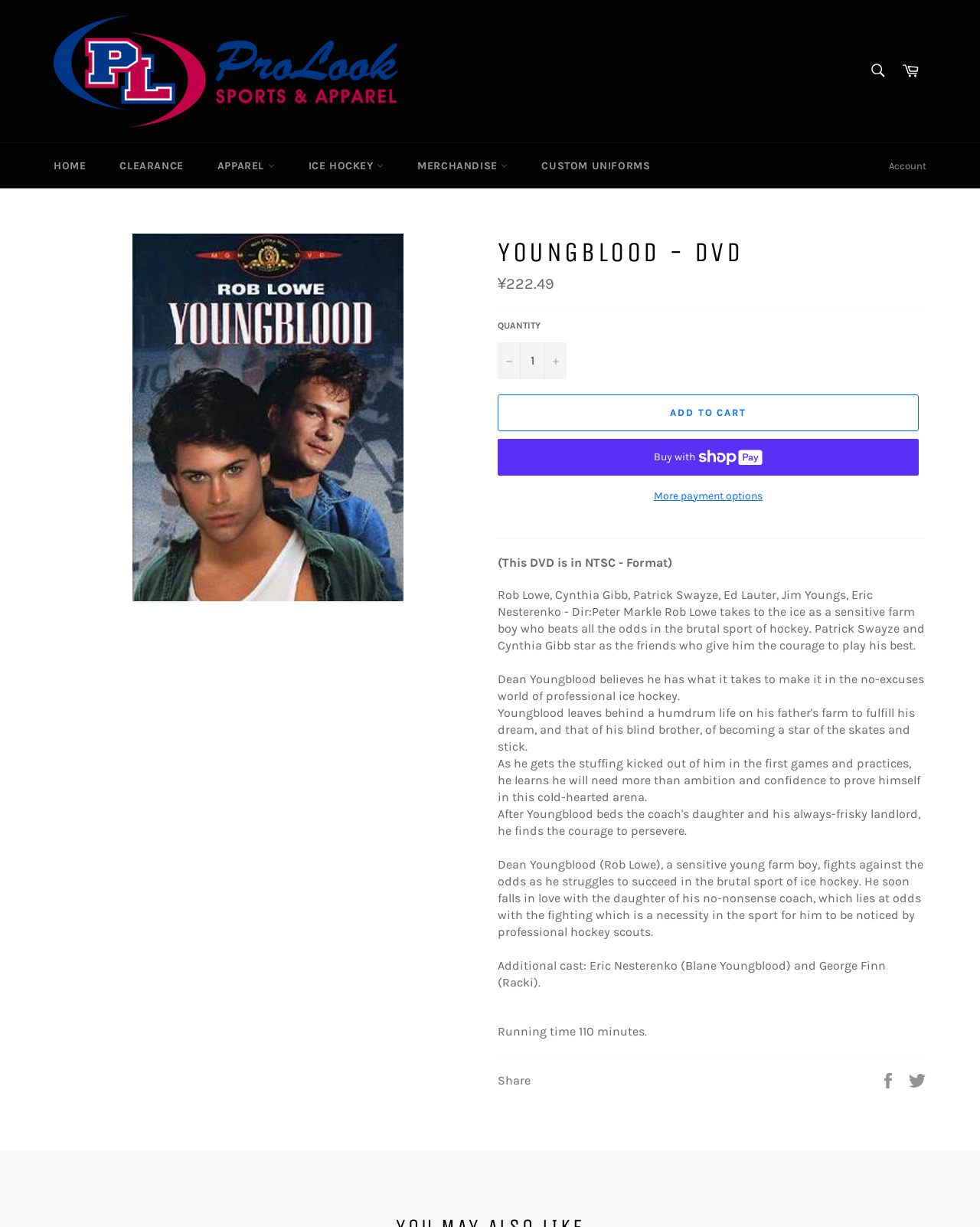Pinpoint the bounding box coordinates of the element you need to click to execute the following instruction: "Increase item quantity by one". The bounding box should be represented by four float numbers between 0 and 1, in the format [left, top, right, bottom].

[0.555, 0.279, 0.578, 0.309]